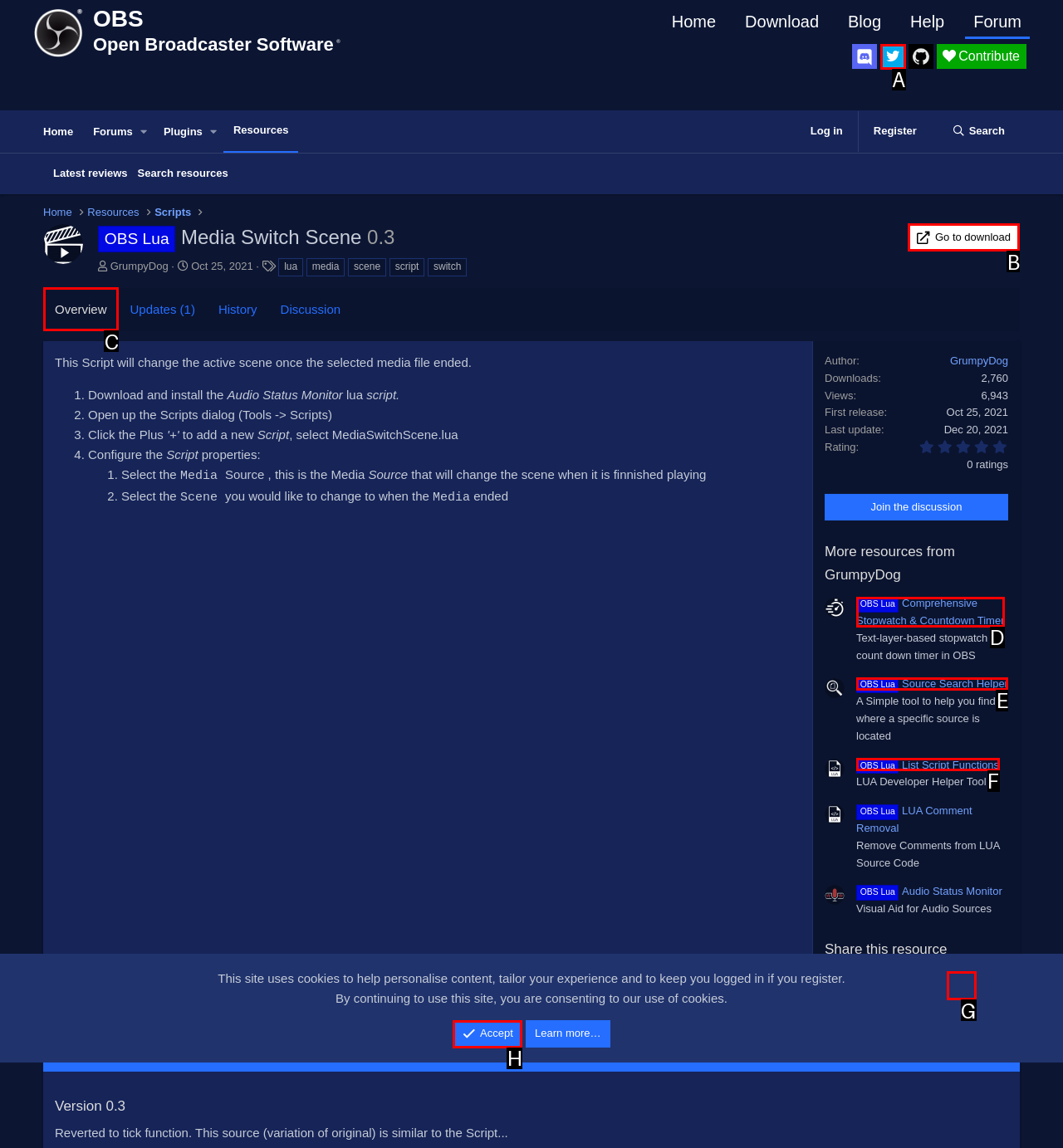Which UI element's letter should be clicked to achieve the task: Go to download
Provide the letter of the correct choice directly.

B